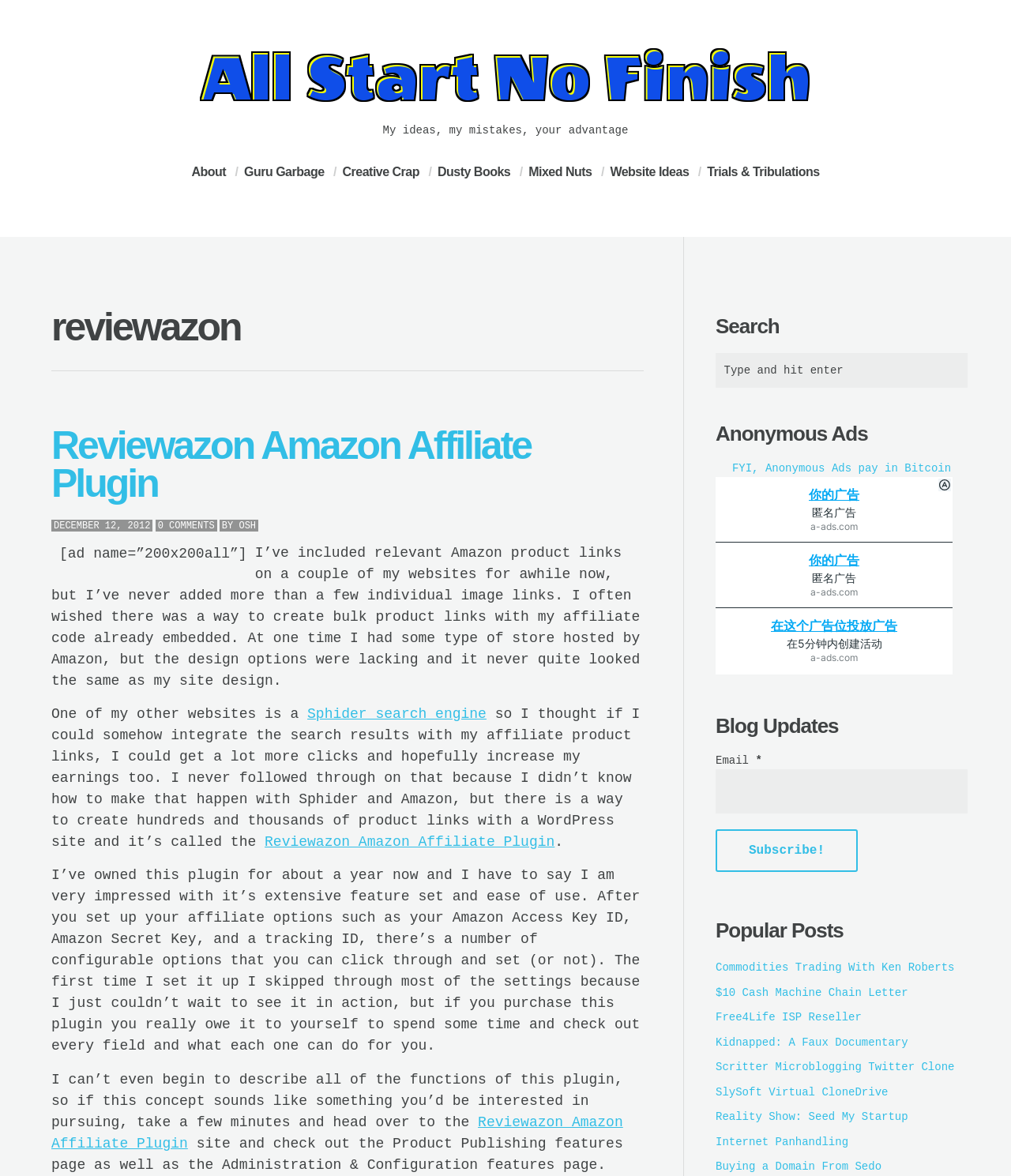Specify the bounding box coordinates of the element's region that should be clicked to achieve the following instruction: "Subscribe to blog updates". The bounding box coordinates consist of four float numbers between 0 and 1, in the format [left, top, right, bottom].

[0.708, 0.705, 0.848, 0.741]